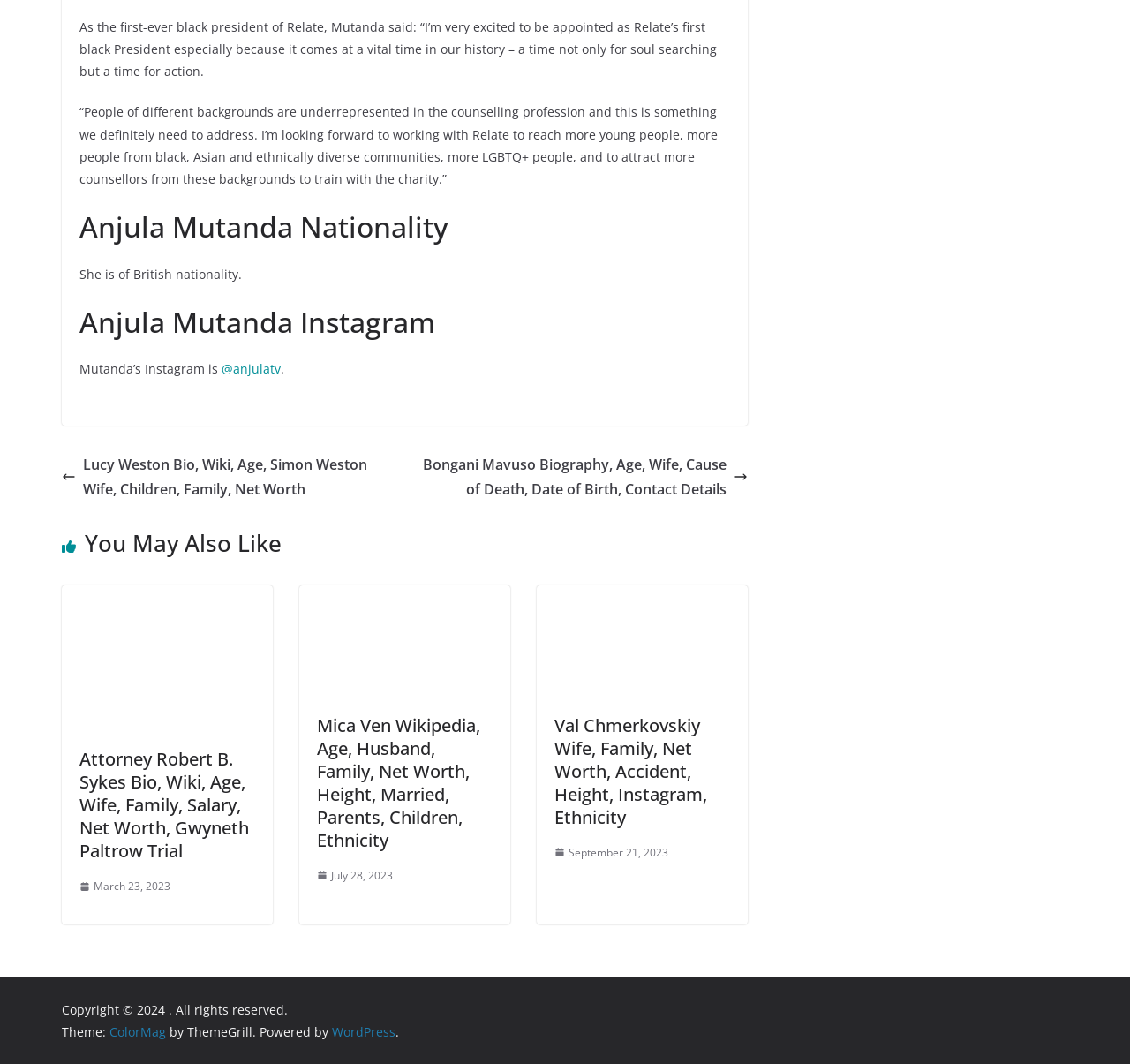Determine the bounding box coordinates of the clickable element to achieve the following action: 'Read about Anjula Mutanda's nationality'. Provide the coordinates as four float values between 0 and 1, formatted as [left, top, right, bottom].

[0.07, 0.196, 0.646, 0.23]